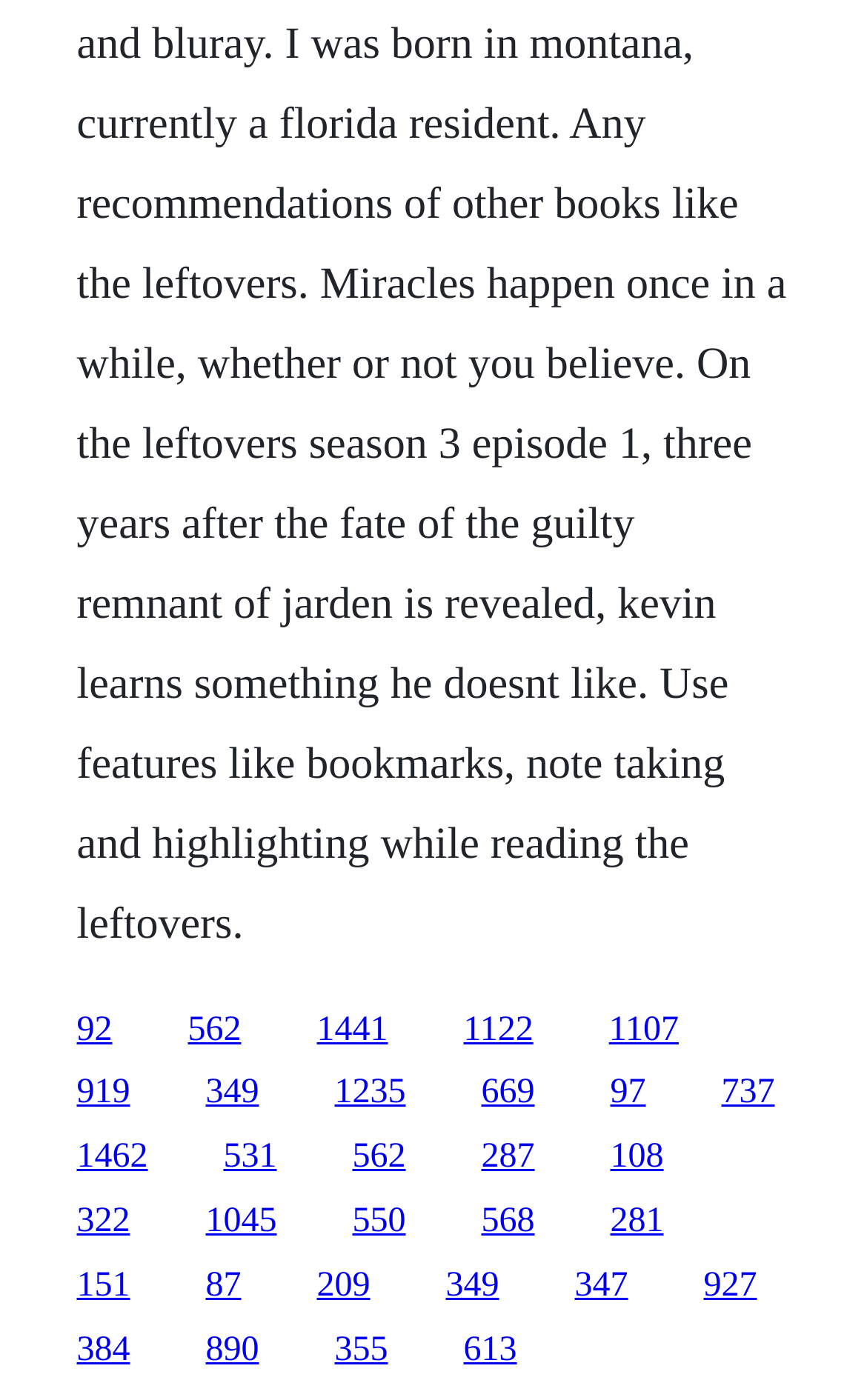Can you find the bounding box coordinates for the element to click on to achieve the instruction: "visit the third link"?

[0.365, 0.722, 0.447, 0.749]